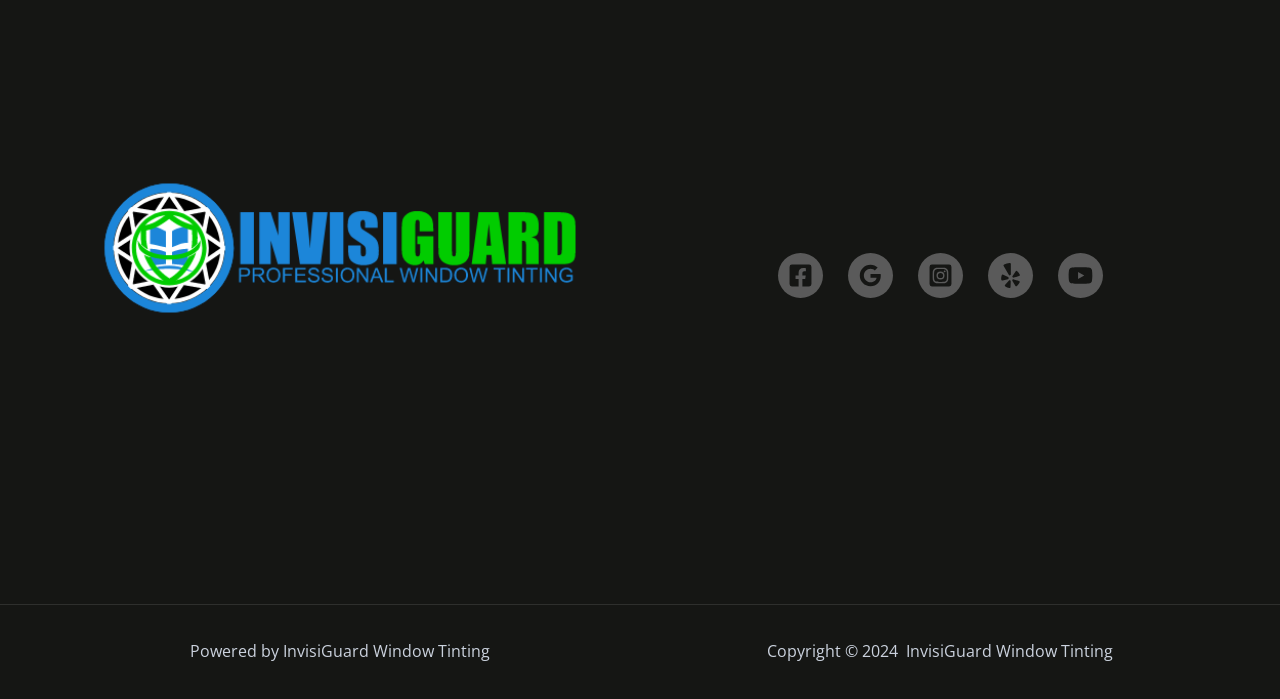What is the copyright year mentioned?
Please provide a single word or phrase in response based on the screenshot.

2024